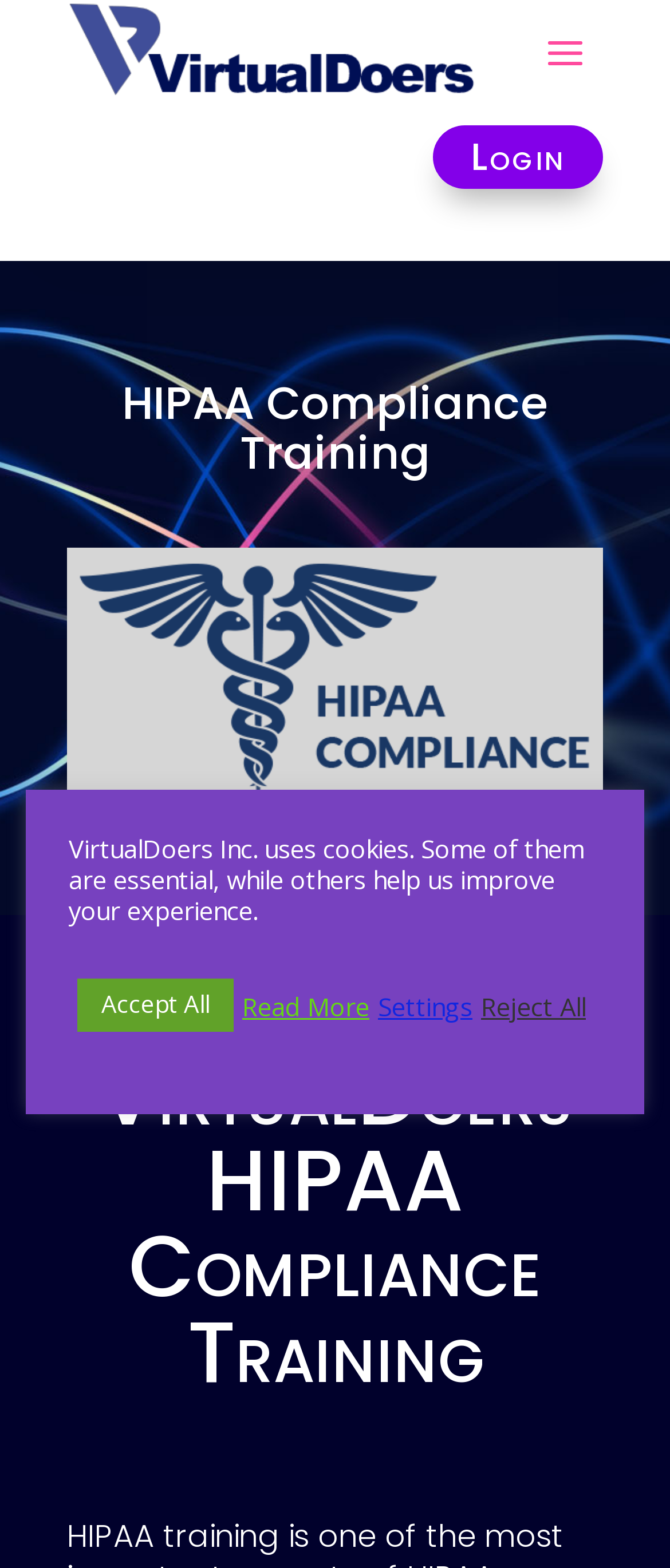How many buttons are there in the cookie settings section?
Using the image, give a concise answer in the form of a single word or short phrase.

3